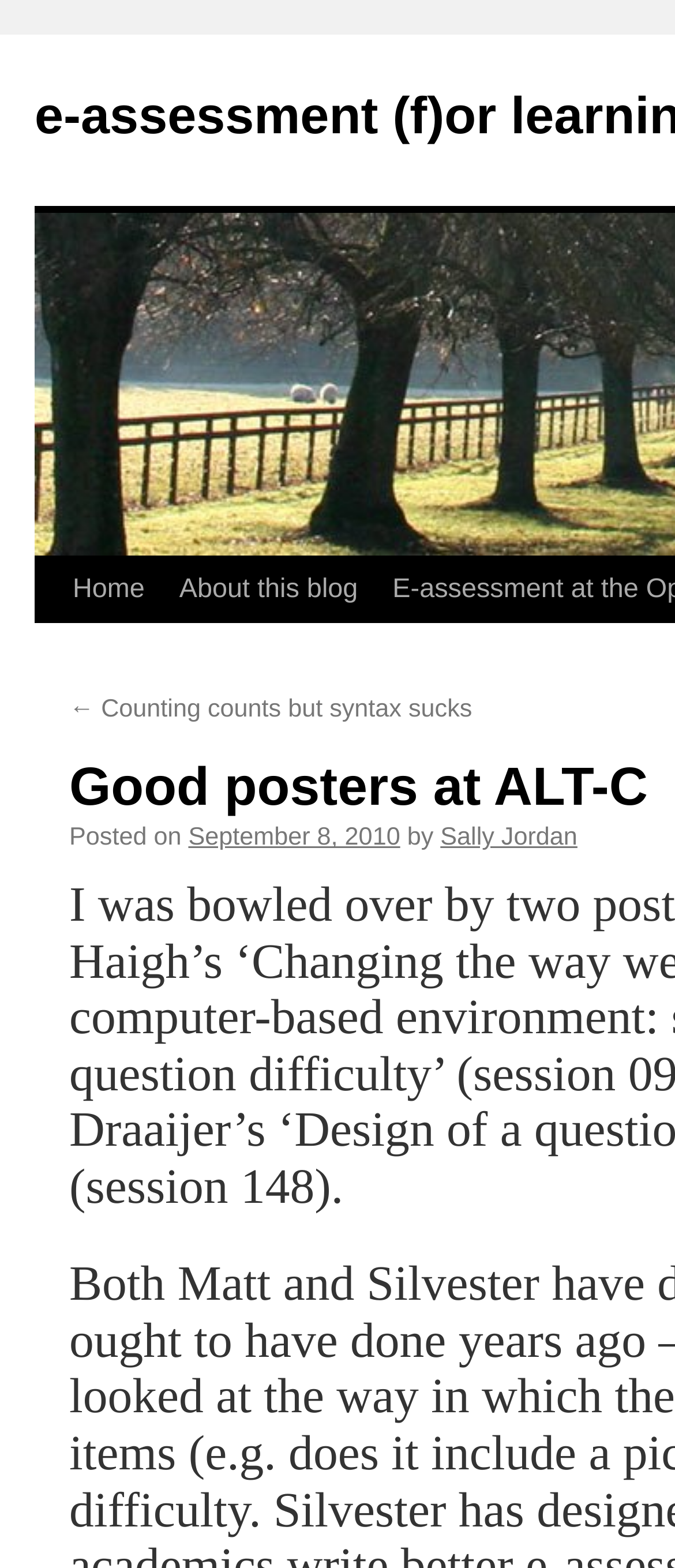Show the bounding box coordinates for the HTML element as described: "Home".

[0.082, 0.355, 0.222, 0.397]